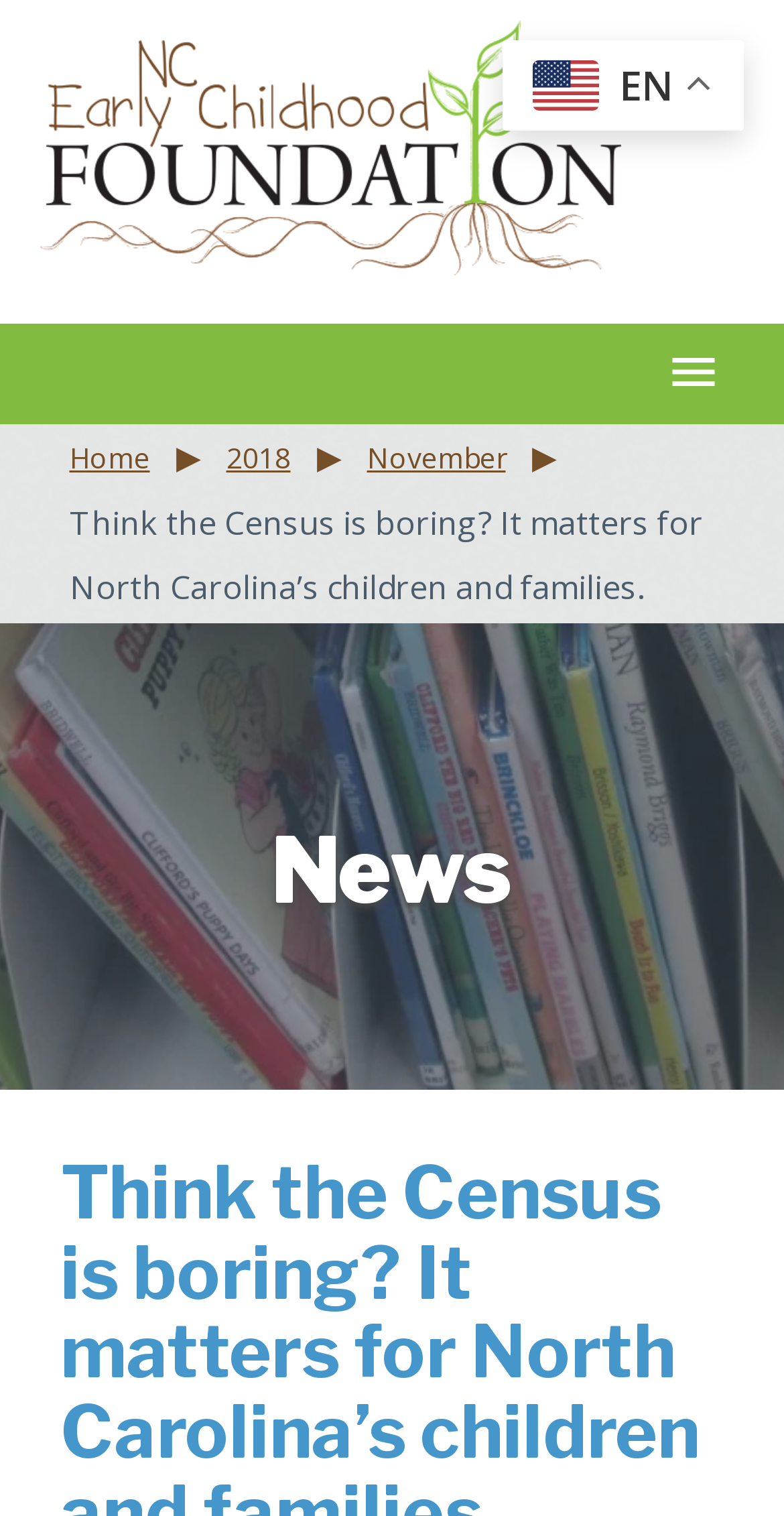Provide a brief response to the question below using one word or phrase:
What is the purpose of the checkbox at the top right corner?

Show navigation menu